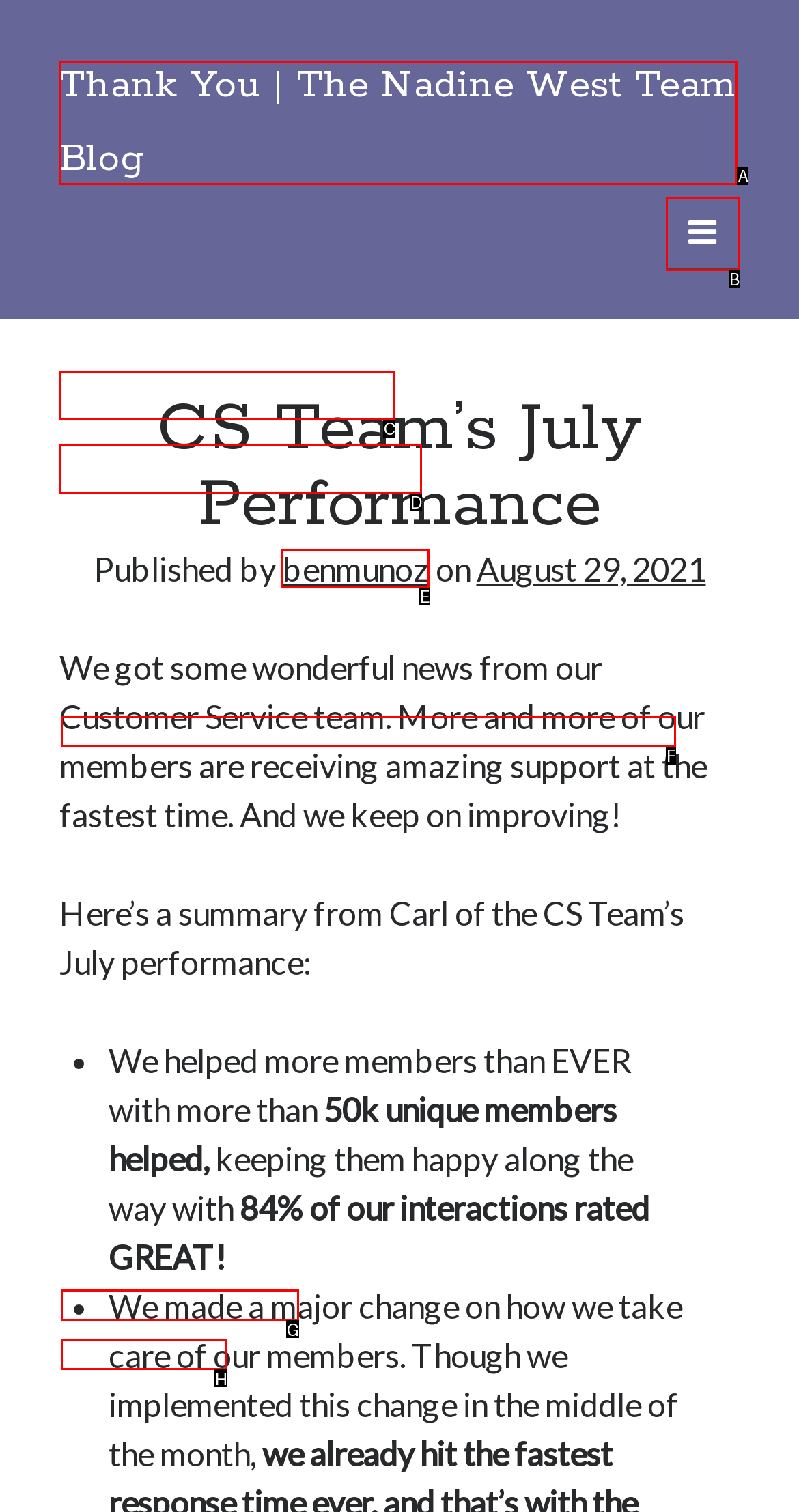Based on the given description: name="submit" value="Post Comment", determine which HTML element is the best match. Respond with the letter of the chosen option.

None